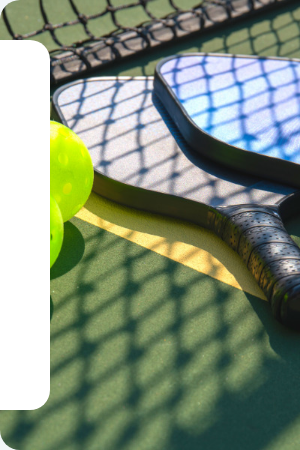Illustrate the image with a detailed and descriptive caption.

The image showcases a vibrant scene from a pickleball court, featuring two paddles resting on a green surface. One paddle, with a blue face, lies alongside a bright yellow pickleball, which adds a pop of color to the composition. The paddles are positioned such that they cast intriguing shadows, influenced by the net visible in the background. The interplay of light and shadow enhances the dynamic atmosphere of a pickleball game, inviting players to engage in this fun and active sport. This image captures the essence of leisure and recreation, ideal for promoting various activities and attractions at the venue.